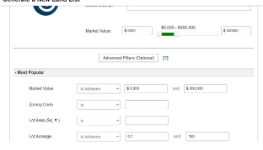What units are used to measure lot area?
Look at the image and provide a detailed response to the question.

The input field for lot area is specified in square feet, indicating that the units used to measure lot area are square feet.